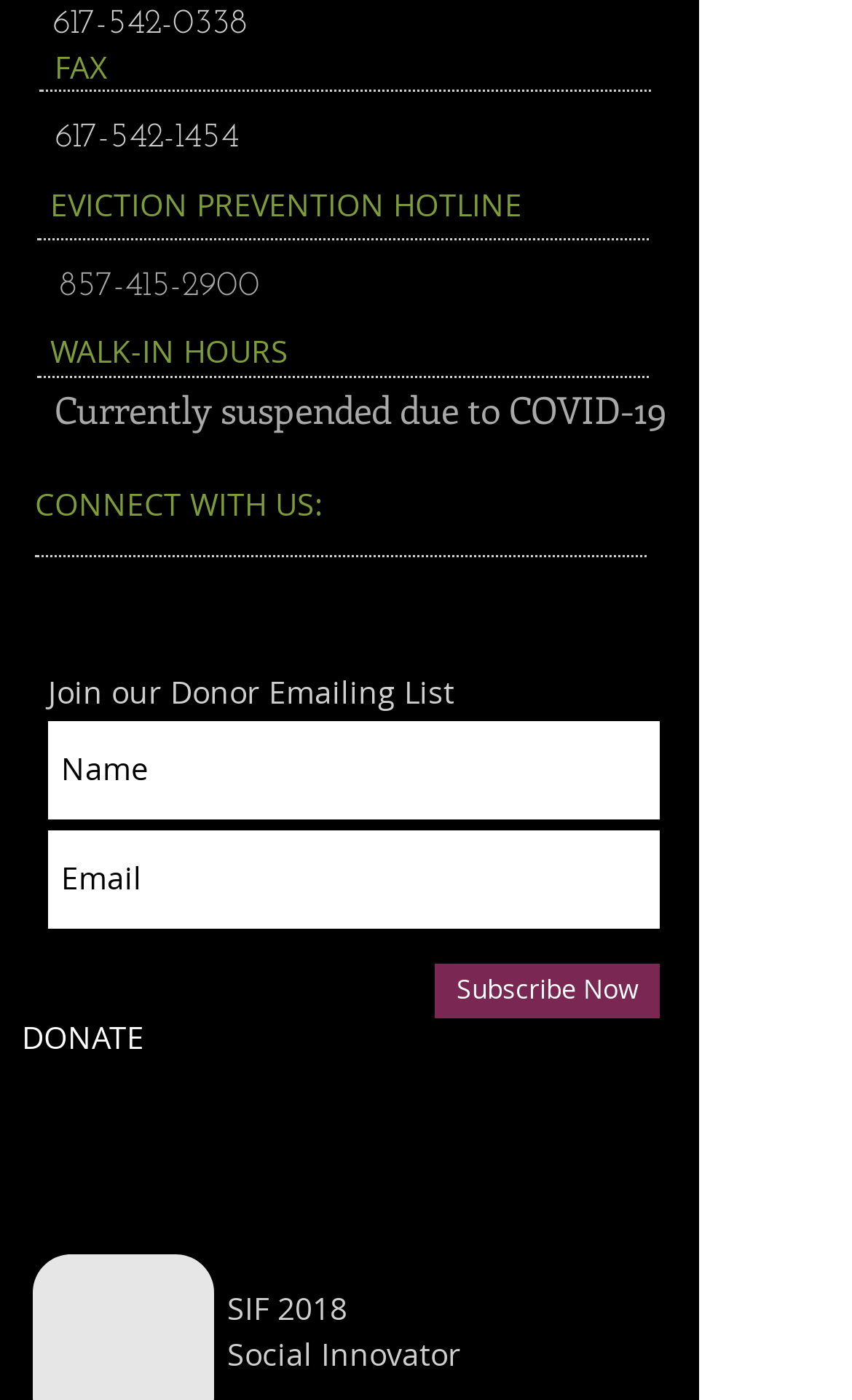What is the label of the first textbox in the 'Join our Donor Emailing List' section?
From the image, provide a succinct answer in one word or a short phrase.

Name